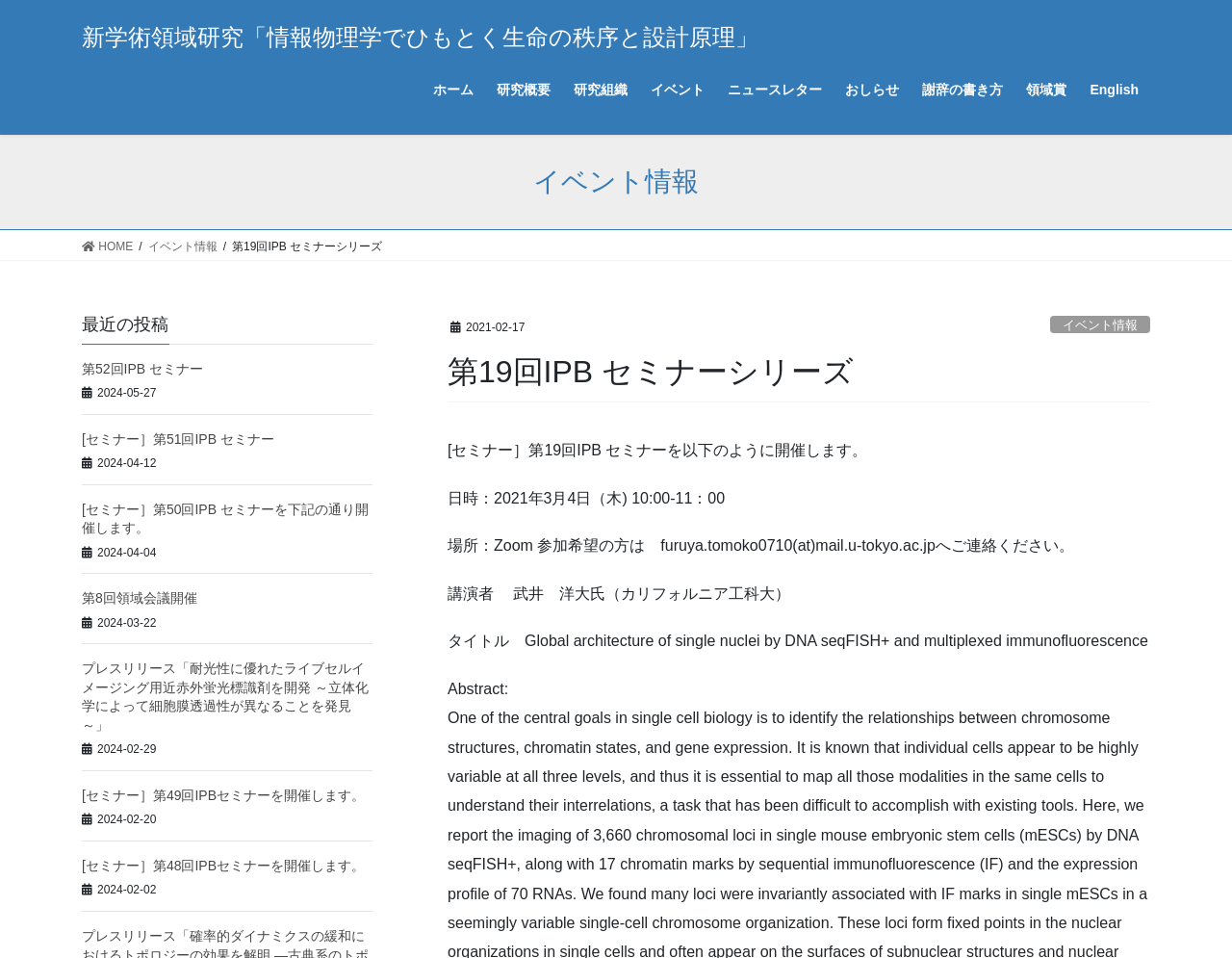Can you look at the image and give a comprehensive answer to the question:
How many links are there in the navigation menu?

I counted the number of link elements in the layout table element which is located at the top of the webpage and found 14 links in the navigation menu.